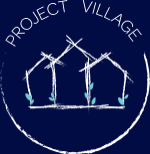Offer a detailed explanation of the image.

The image features the logo of "Project Village," presented against a deep blue backdrop. This logo showcases three stylized, simple house outlines, each with green shoots or leaves sprouting from the base, symbolizing growth and community. Encircling the image is the phrase "PROJECT VILLAGE," written in a clean, white font that conveys a sense of modernity and warmth. The design reflects the organization's mission to foster community resilience and support during challenging times, particularly in the wake of the COVID-19 pandemic, emphasizing connection and collective strength.